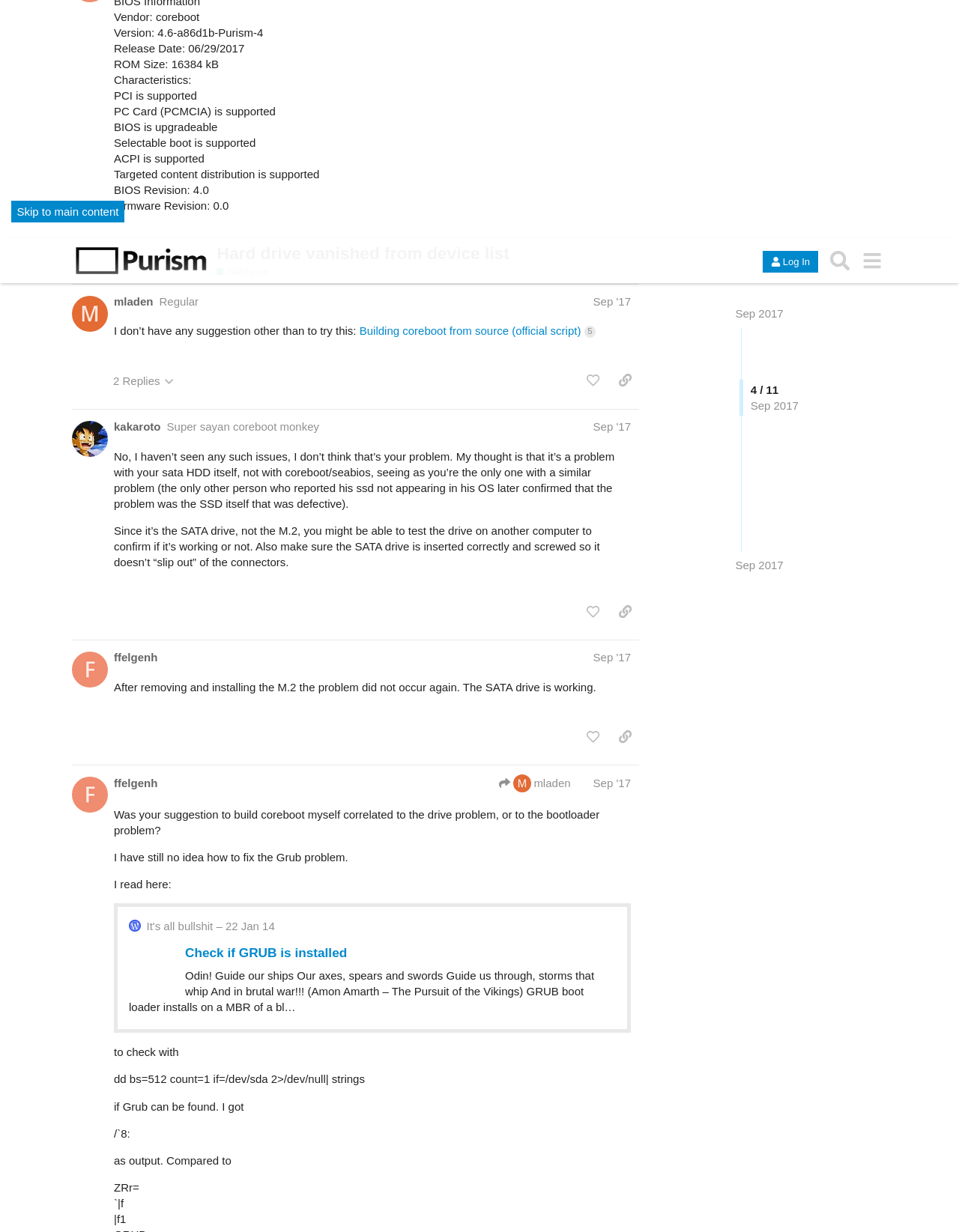Locate the bounding box coordinates of the area you need to click to fulfill this instruction: 'like this post'. The coordinates must be in the form of four float numbers ranging from 0 to 1: [left, top, right, bottom].

[0.604, 0.133, 0.633, 0.154]